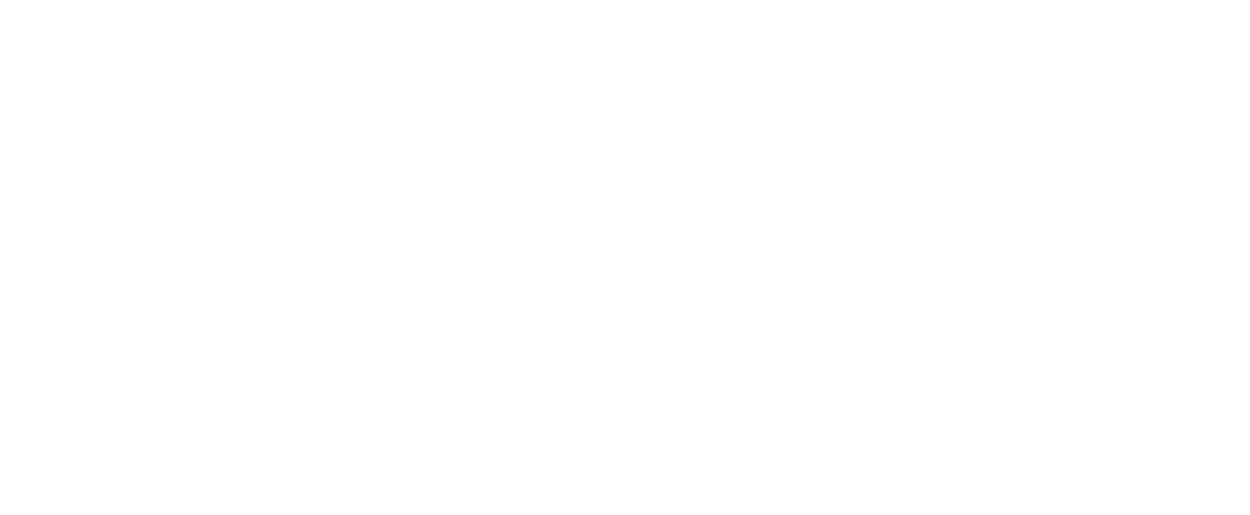Answer the question in one word or a short phrase:
Where can the MDT Field Stock be purchased?

Pete's Pillars